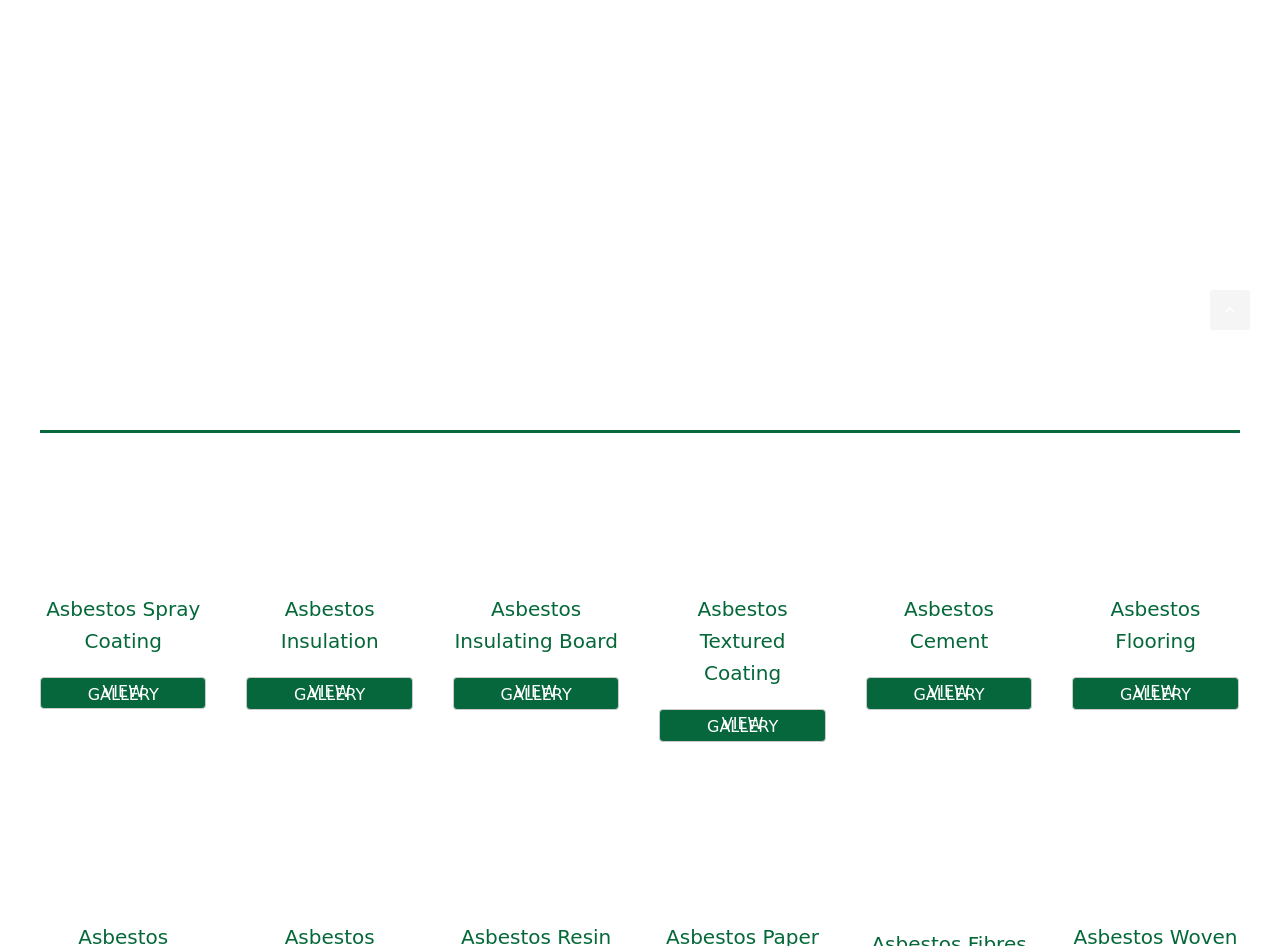Based on the provided description, "Terms & Privacy Policy", find the bounding box of the corresponding UI element in the screenshot.

None